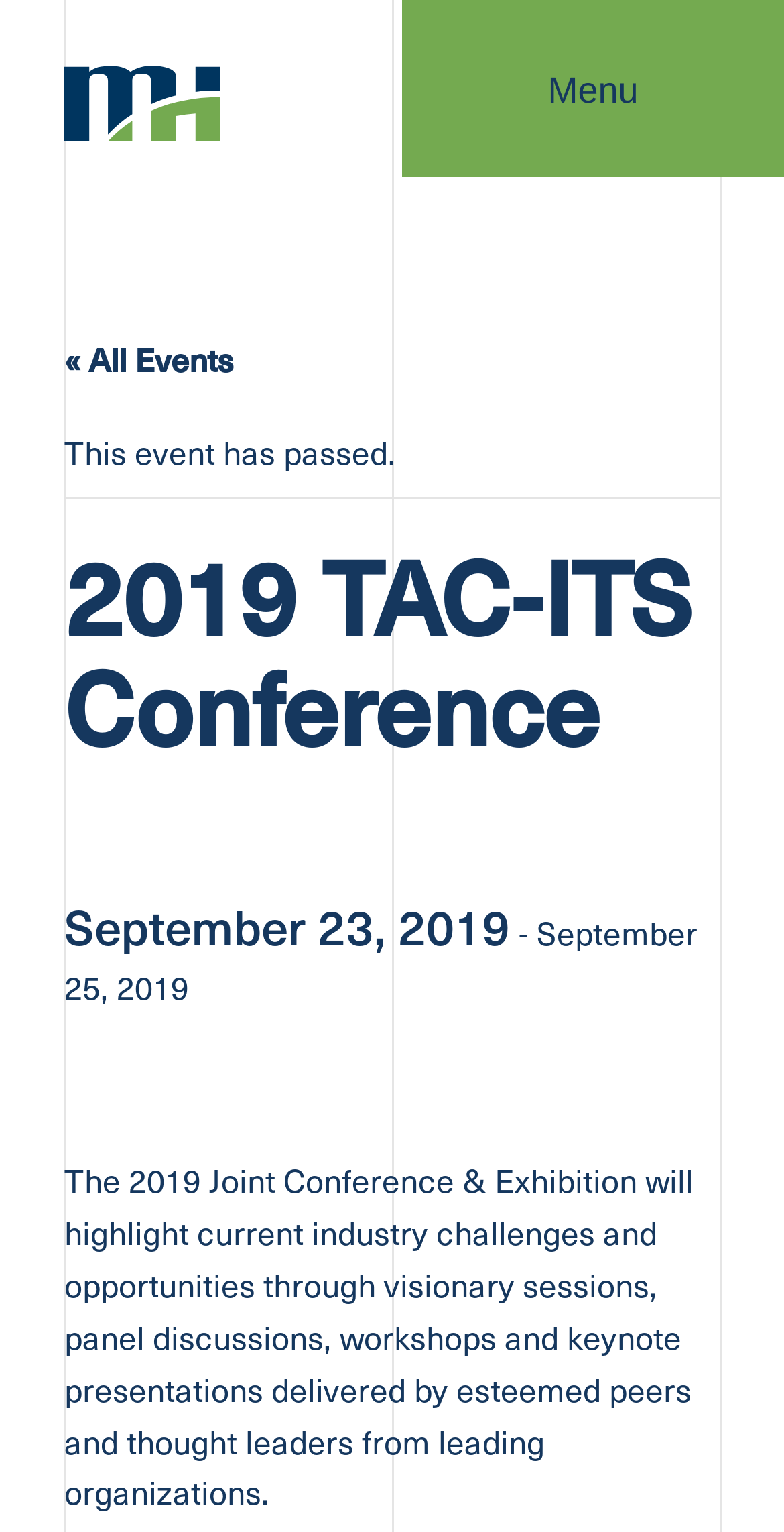Identify the bounding box coordinates for the UI element described as: "« All Events". The coordinates should be provided as four floats between 0 and 1: [left, top, right, bottom].

[0.082, 0.218, 0.297, 0.249]